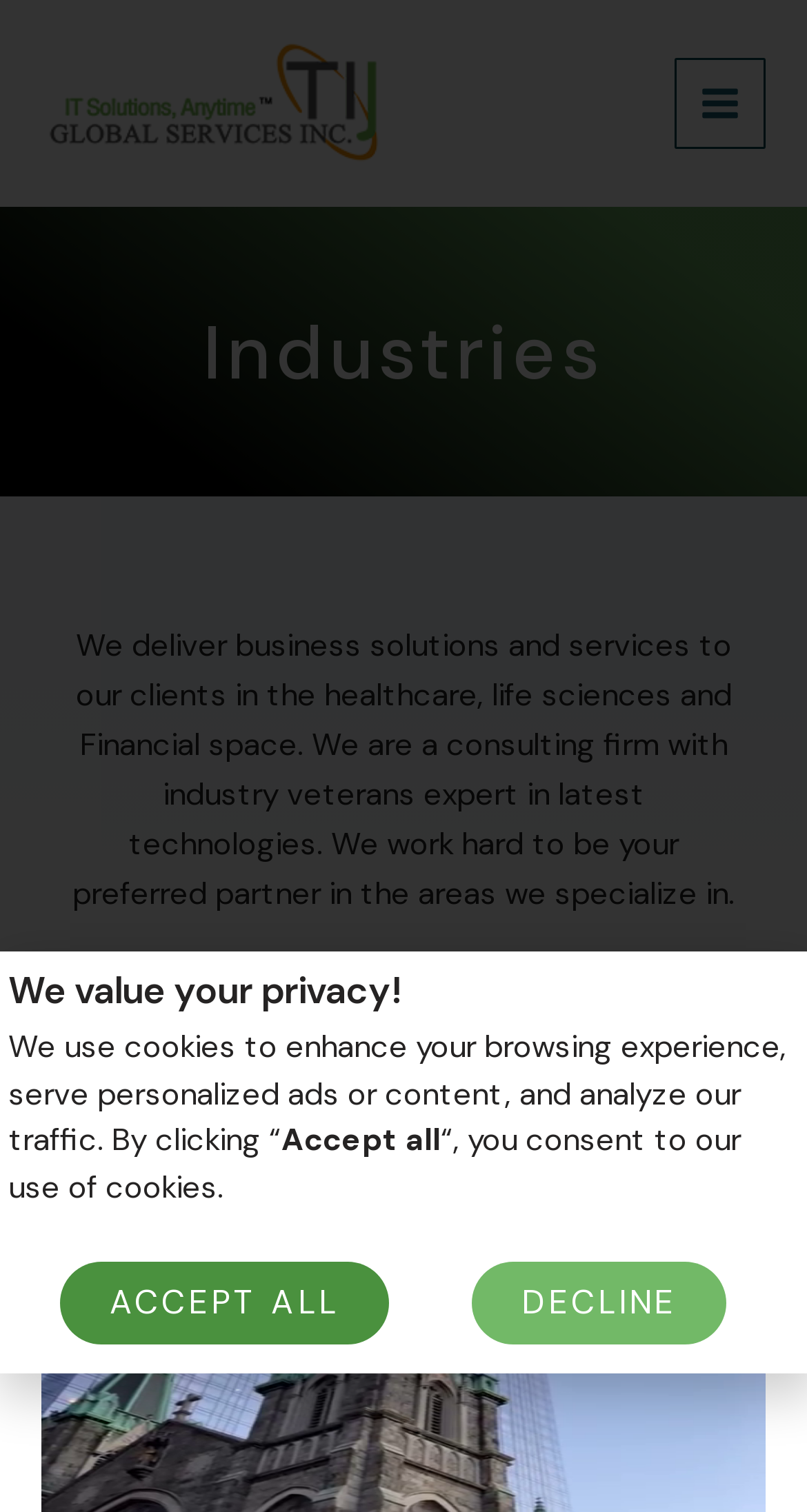What is the company's role?
Please use the image to provide a one-word or short phrase answer.

Consulting firm